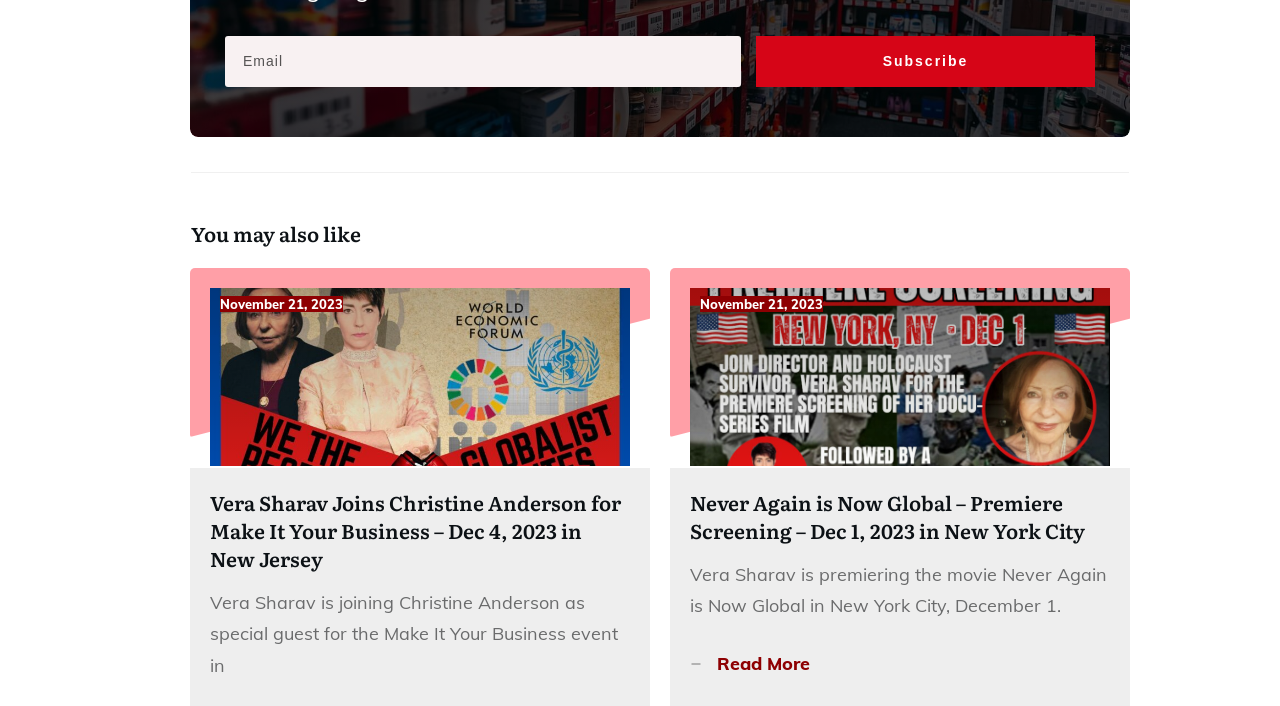Please respond to the question with a concise word or phrase:
What is the date of the first event?

Dec 4, 2023